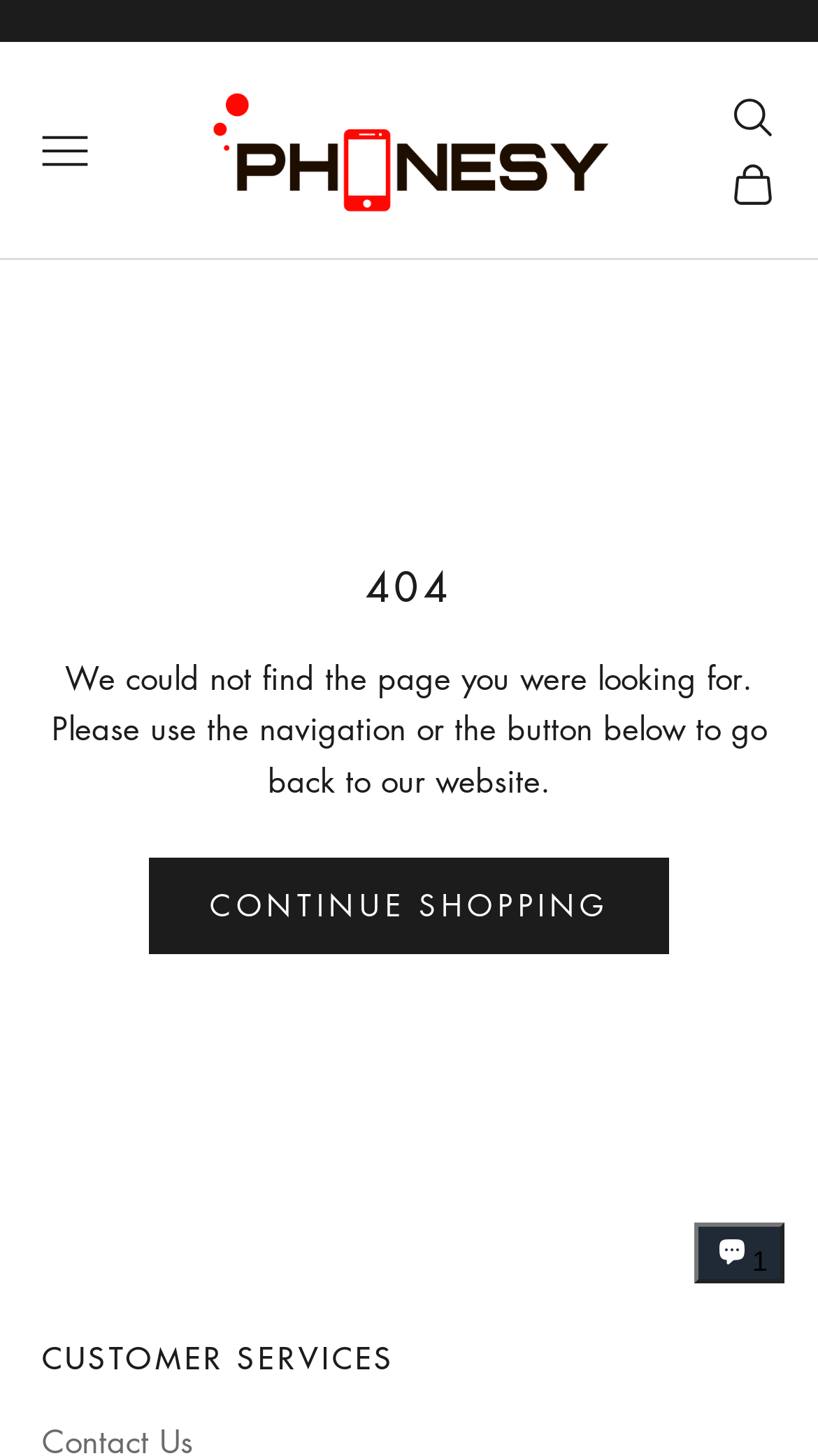Provide a one-word or short-phrase response to the question:
Is the chat window expanded?

Yes